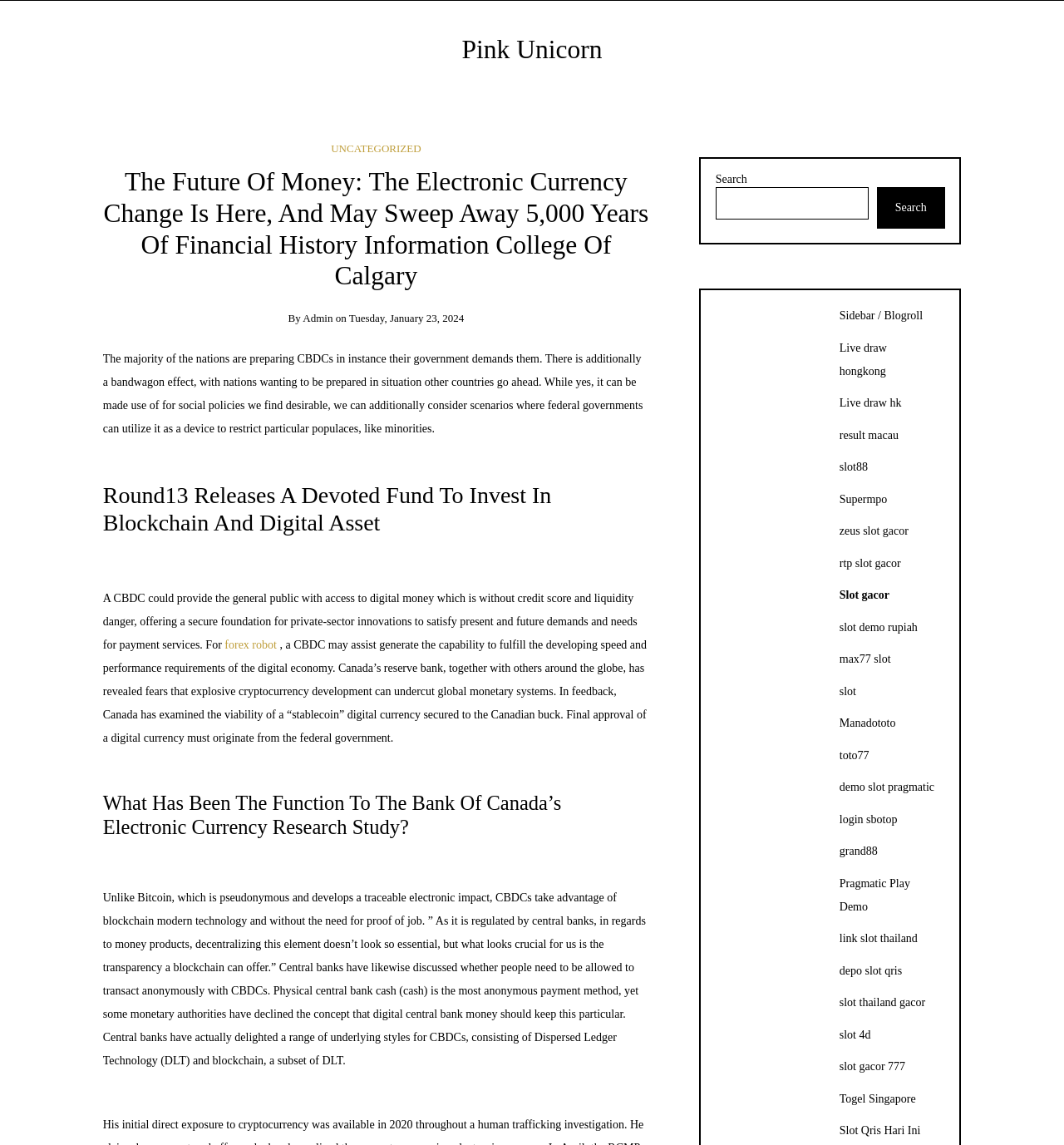Specify the bounding box coordinates of the element's region that should be clicked to achieve the following instruction: "Visit the blogroll". The bounding box coordinates consist of four float numbers between 0 and 1, in the format [left, top, right, bottom].

[0.789, 0.27, 0.867, 0.281]